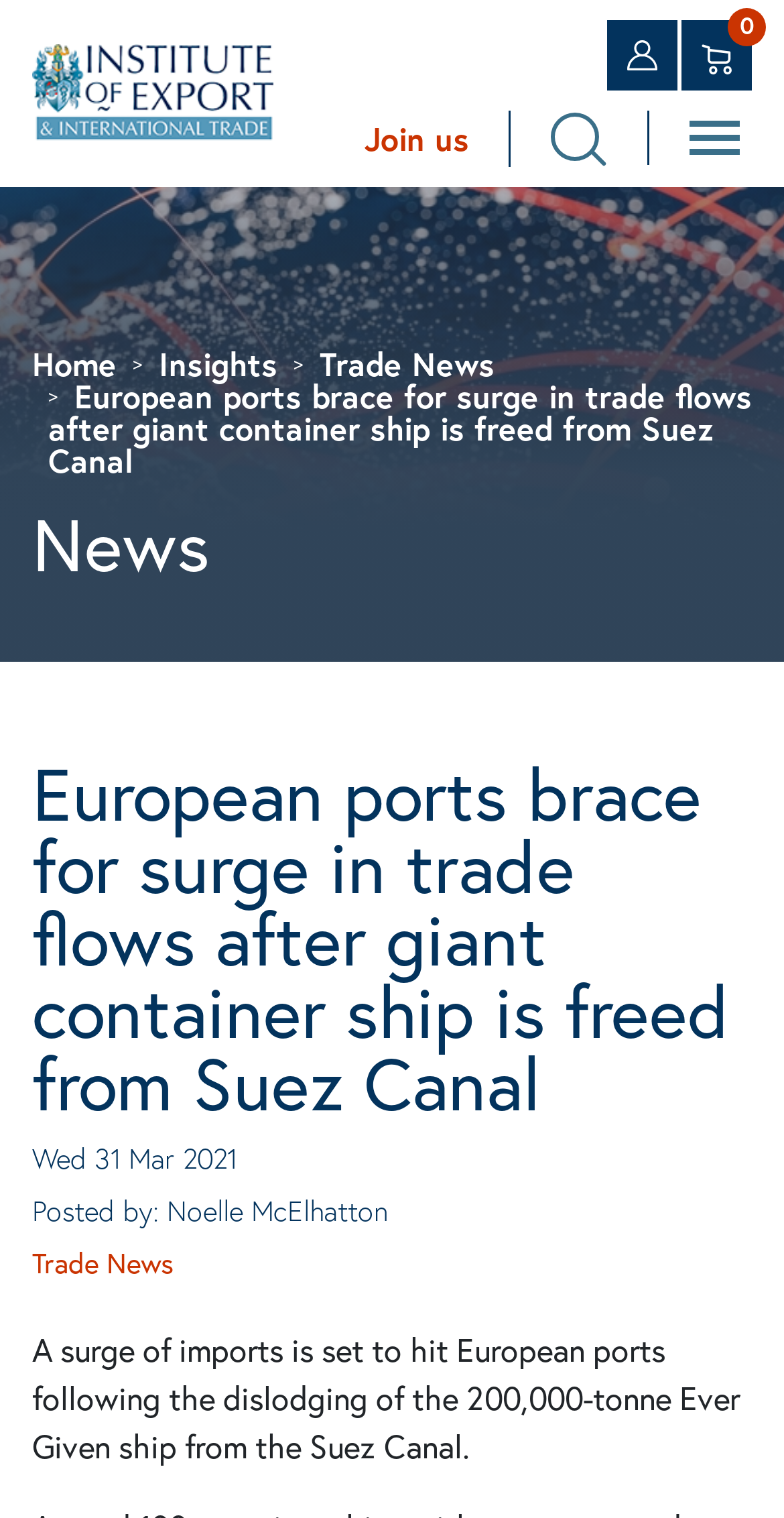Please specify the bounding box coordinates of the clickable region necessary for completing the following instruction: "Join us". The coordinates must consist of four float numbers between 0 and 1, i.e., [left, top, right, bottom].

[0.465, 0.075, 0.598, 0.107]